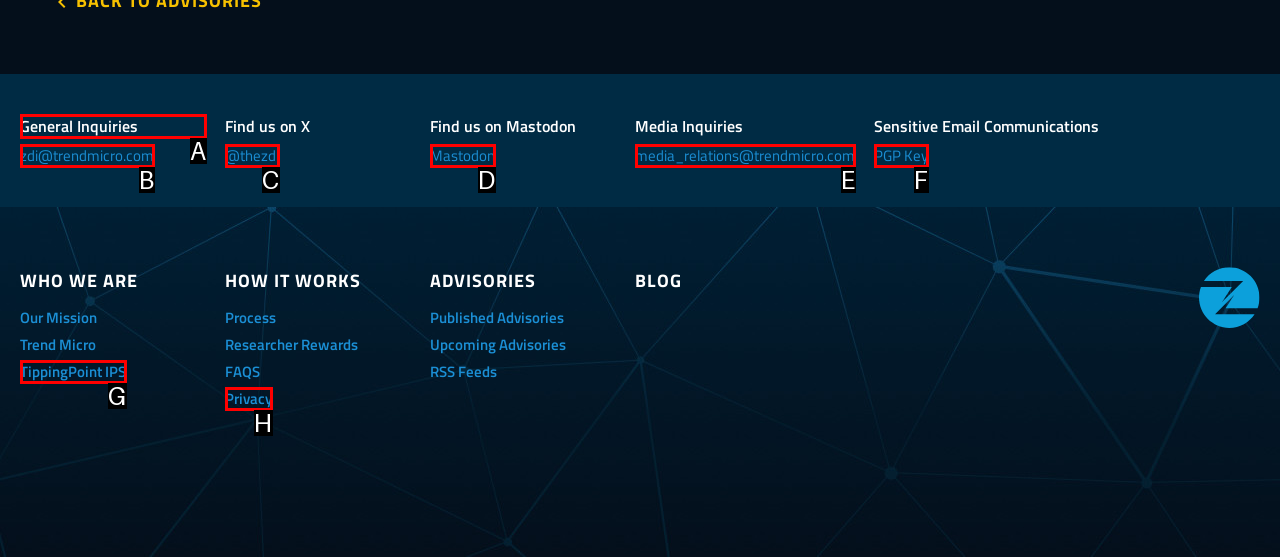Which lettered option should I select to achieve the task: Visit Open Knowledge Foundation website according to the highlighted elements in the screenshot?

None